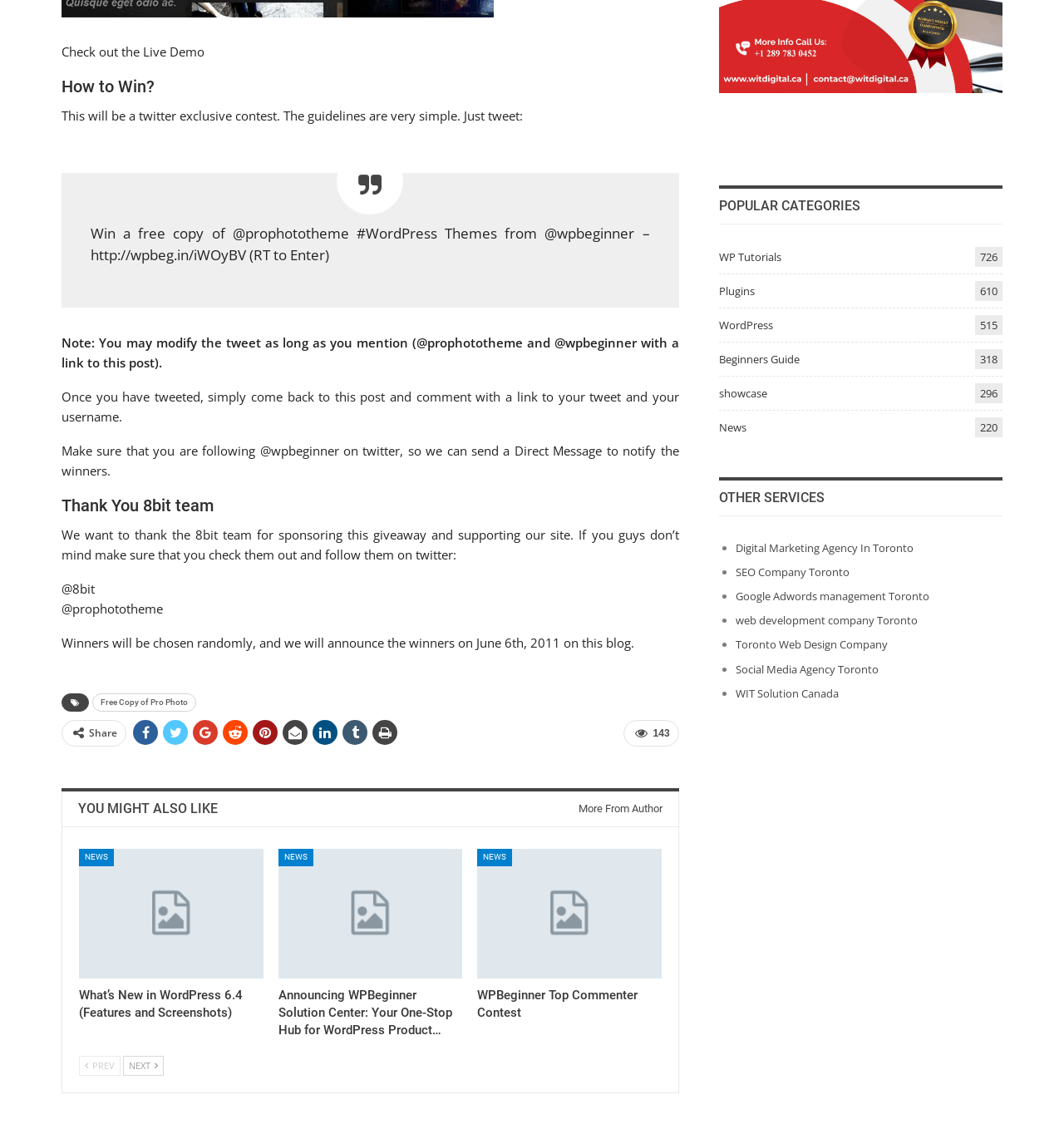Provide the bounding box coordinates of the section that needs to be clicked to accomplish the following instruction: "Check out the Live Demo."

[0.058, 0.038, 0.192, 0.053]